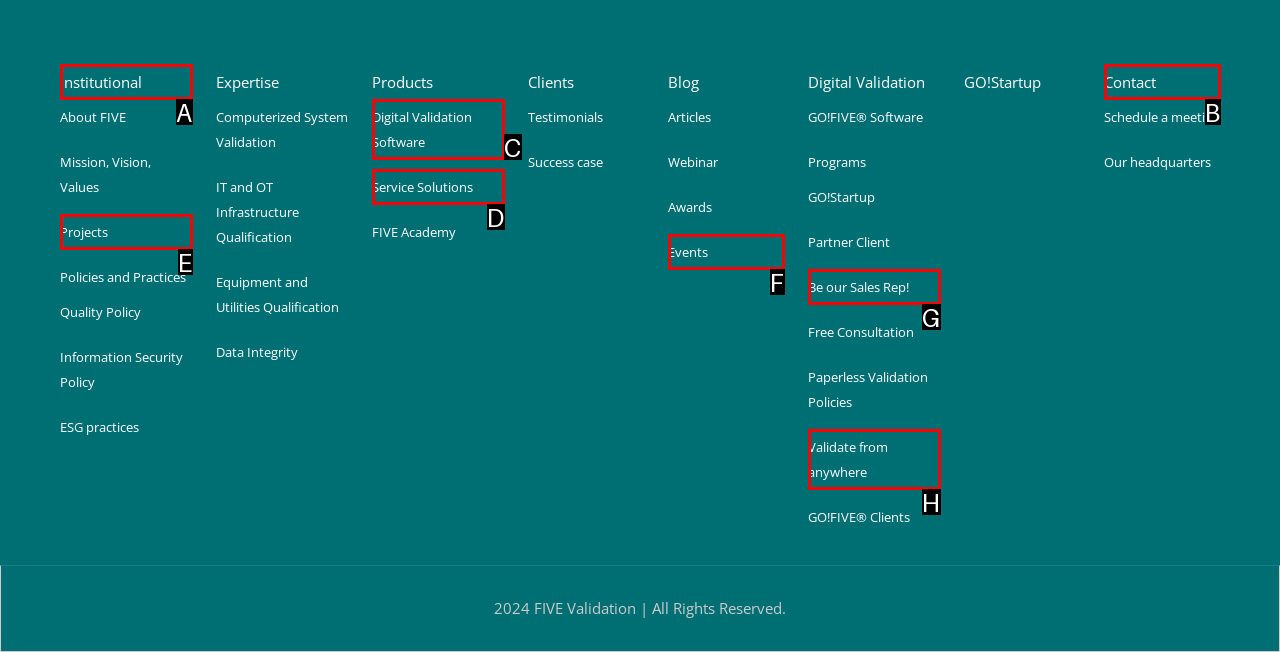Given the task: Click on Institutional, tell me which HTML element to click on.
Answer with the letter of the correct option from the given choices.

A